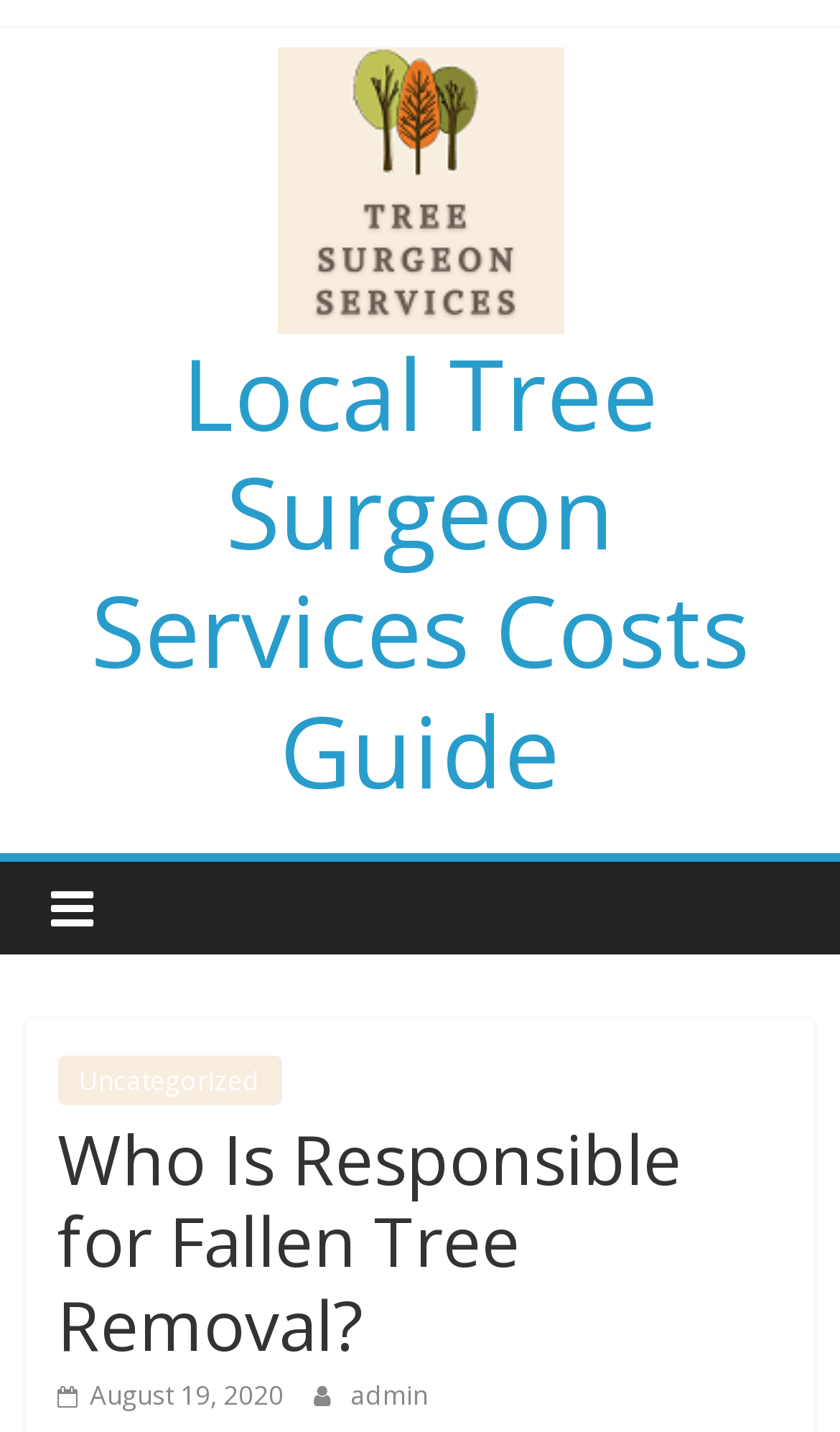Provide the text content of the webpage's main heading.

Who Is Responsible for Fallen Tree Removal?